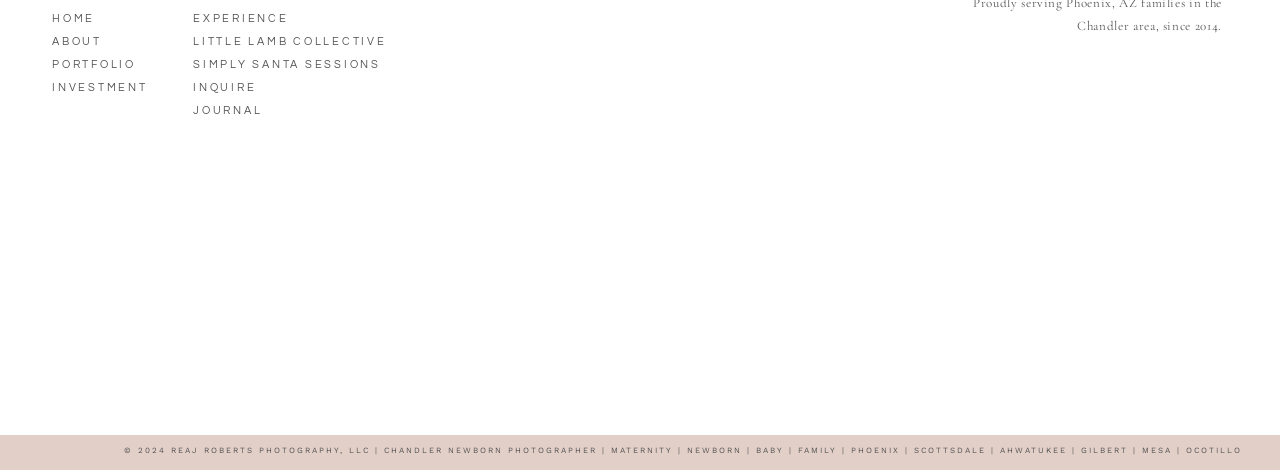What type of photography does the website specialize in?
Please answer the question with a single word or phrase, referencing the image.

Newborn, Maternity, Baby, Family